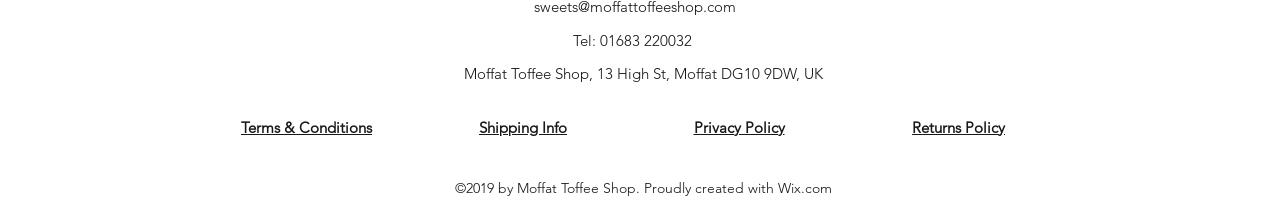What is the address of Moffat Toffee Shop?
Using the visual information, respond with a single word or phrase.

13 High St, Moffat DG10 9DW, UK